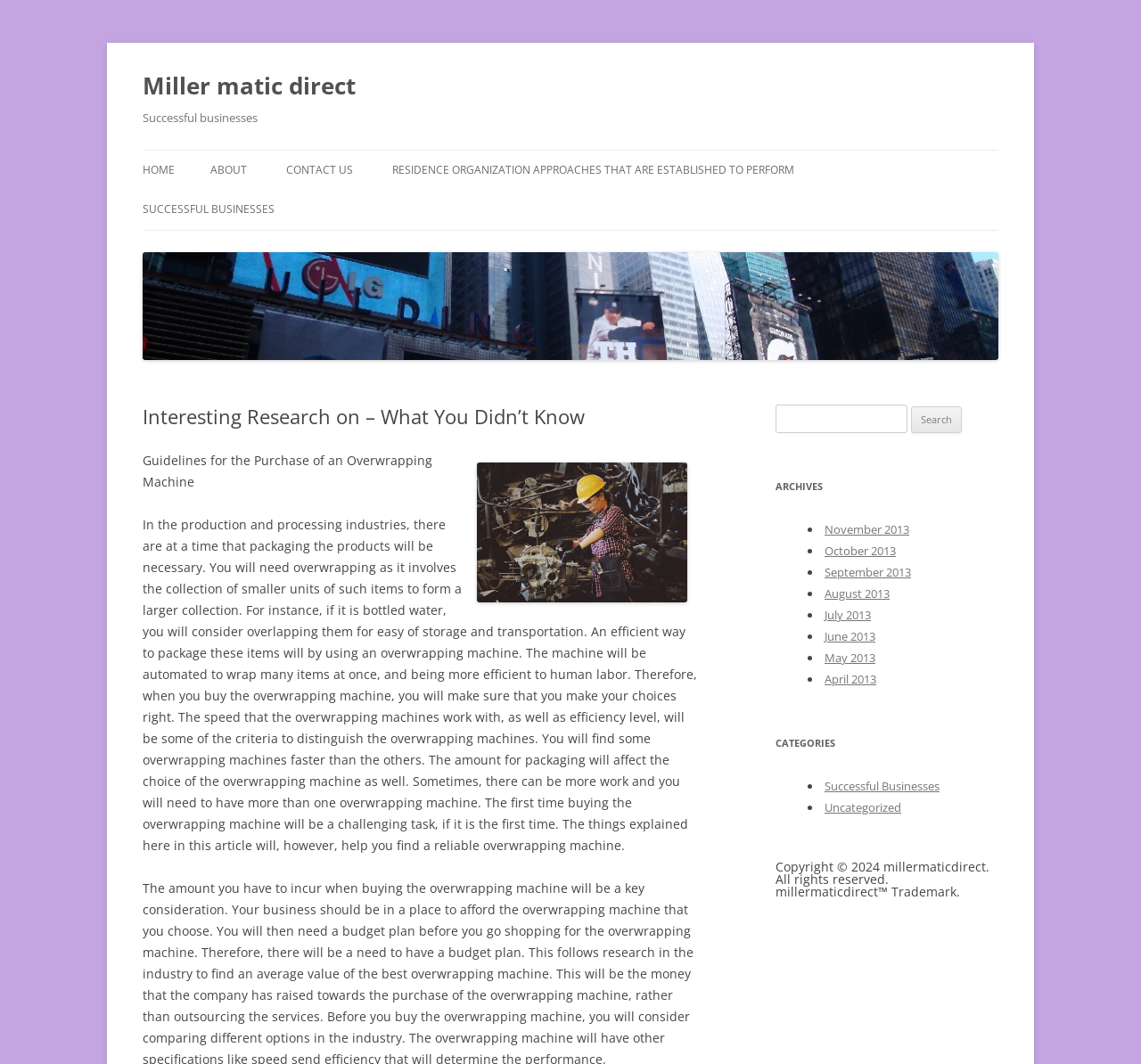Provide the bounding box for the UI element matching this description: "Miller matic direct".

[0.125, 0.06, 0.312, 0.101]